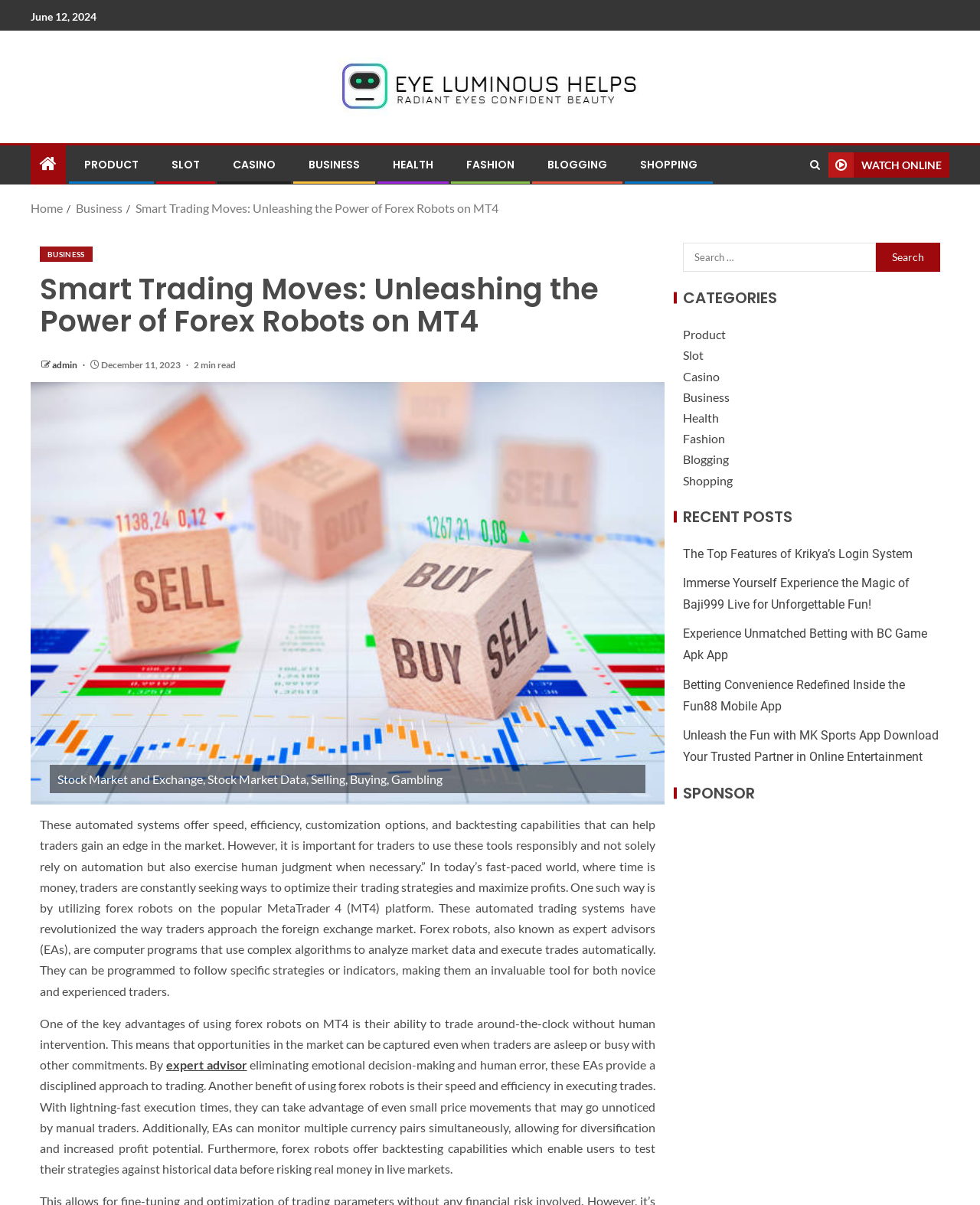Please find the bounding box coordinates of the element's region to be clicked to carry out this instruction: "Call the phone number".

None